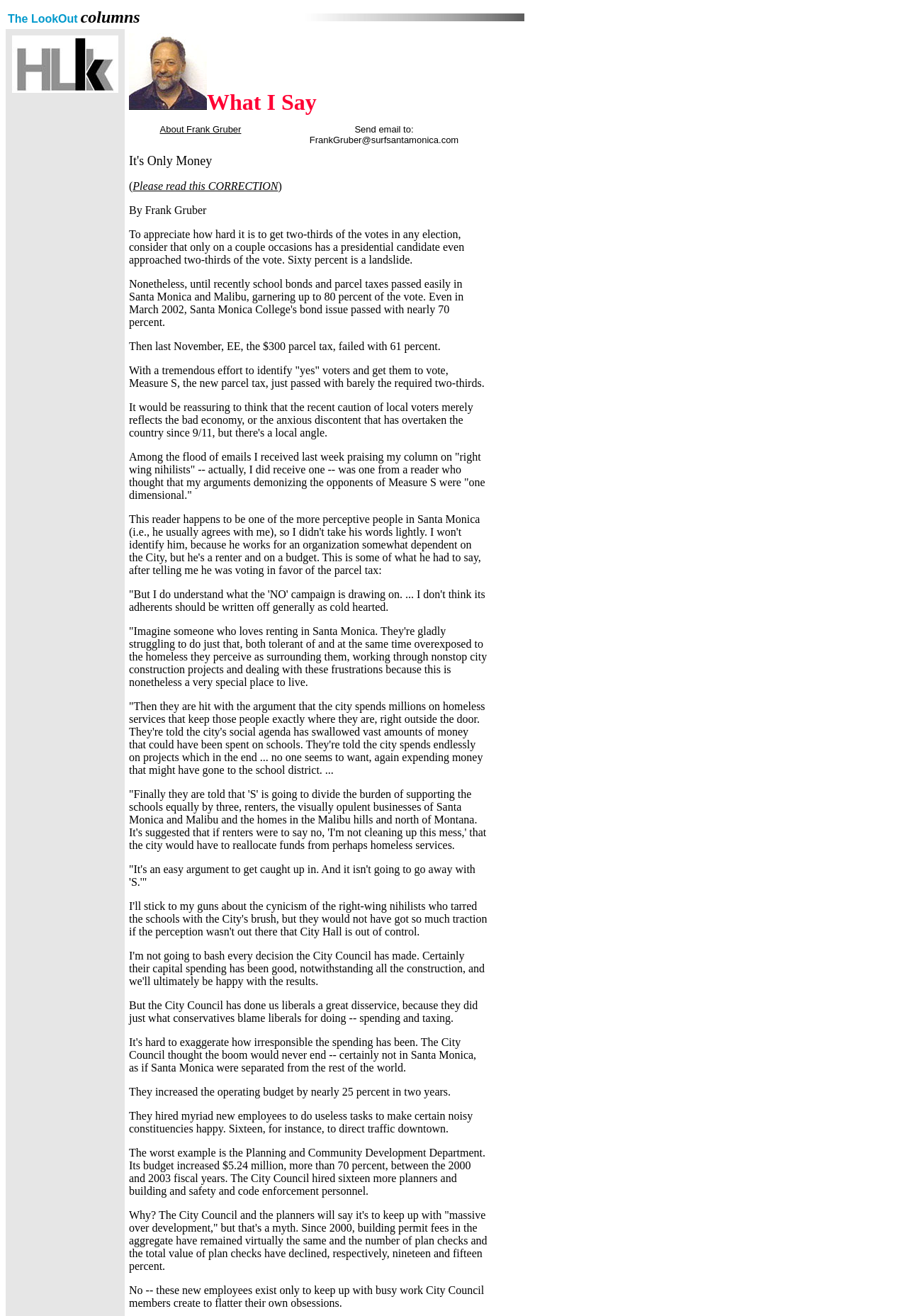What is the author's email address?
Please respond to the question with a detailed and thorough explanation.

The author's email address is explicitly stated in the 'About Frank Gruber' section, allowing visitors to contact the author directly.